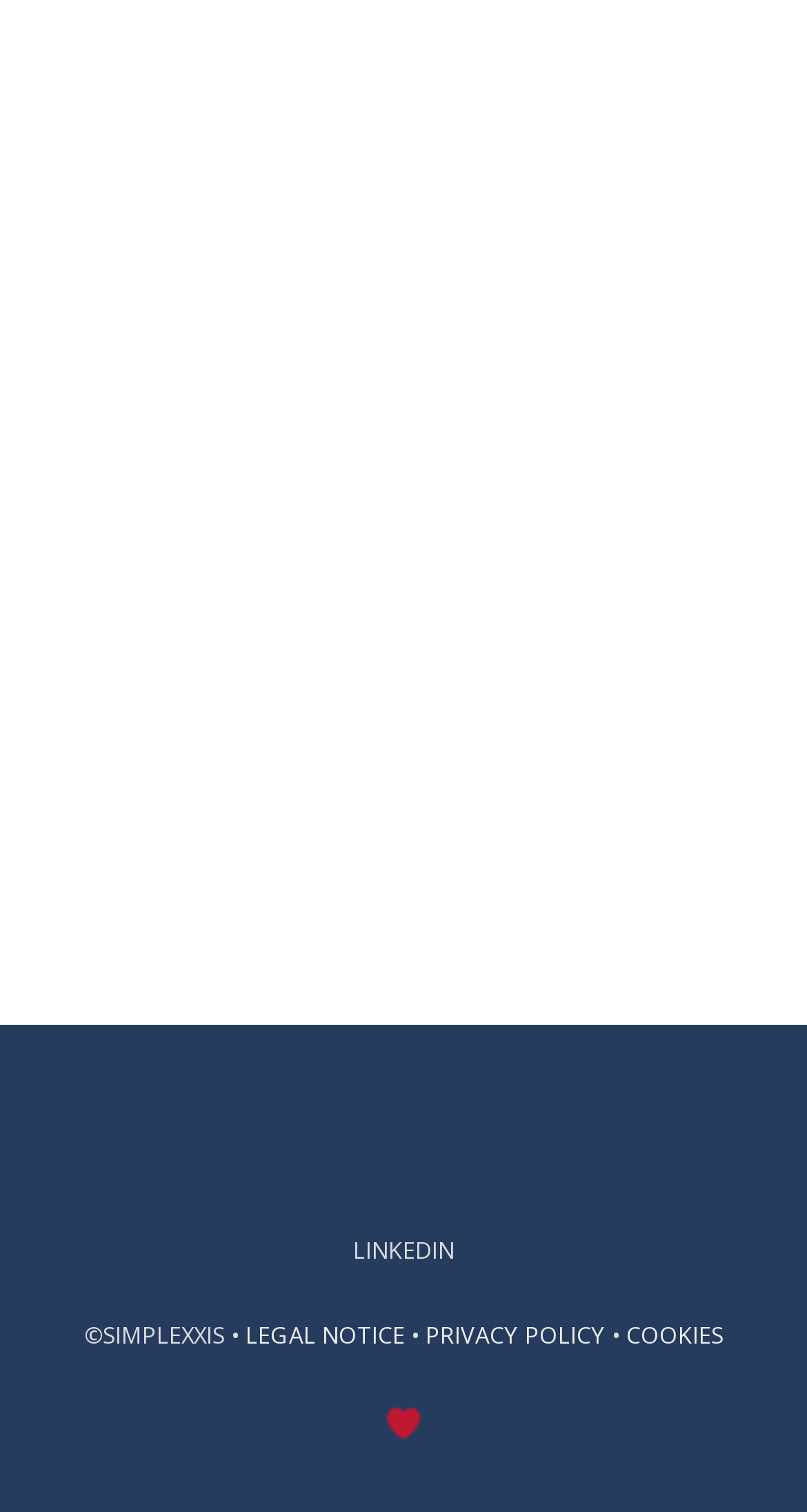Give a one-word or phrase response to the following question: What is the first project mentioned?

Global risk analysis